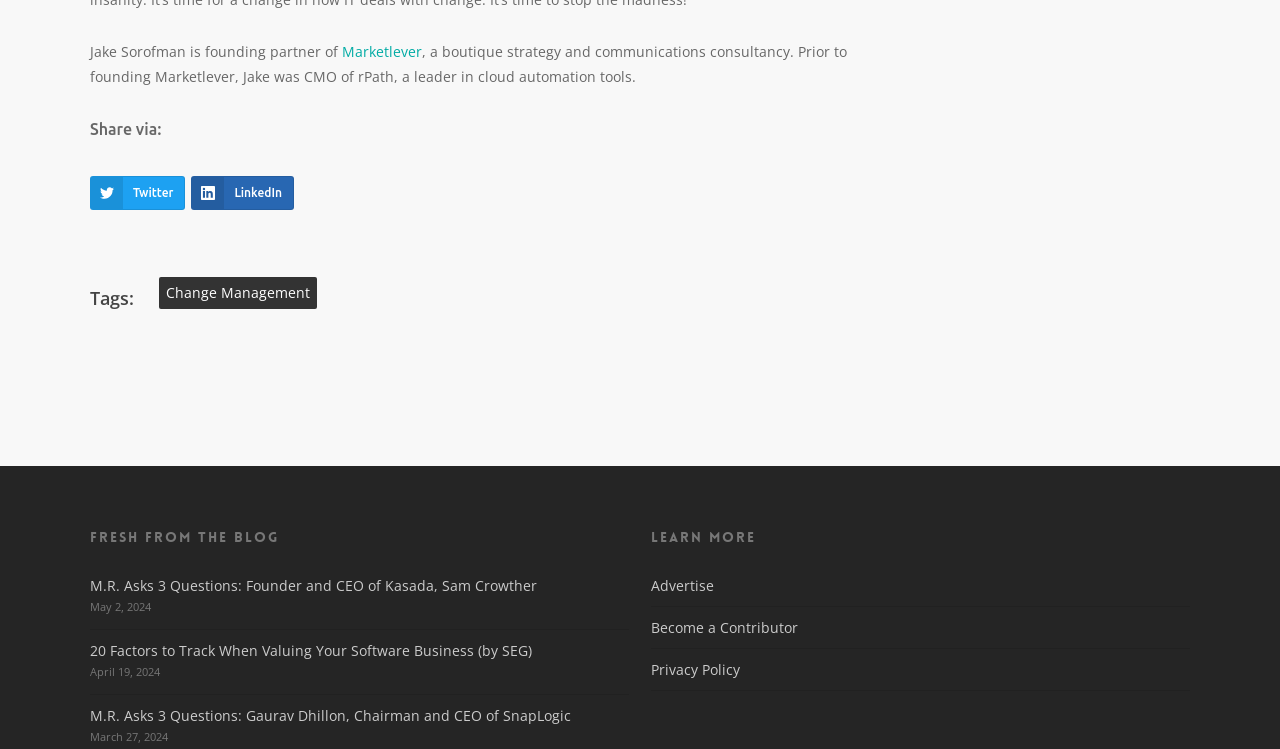Refer to the image and answer the question with as much detail as possible: What is the name of the company Jake was CMO of?

The text states that prior to founding Marketlever, Jake was CMO of rPath, a leader in cloud automation tools.